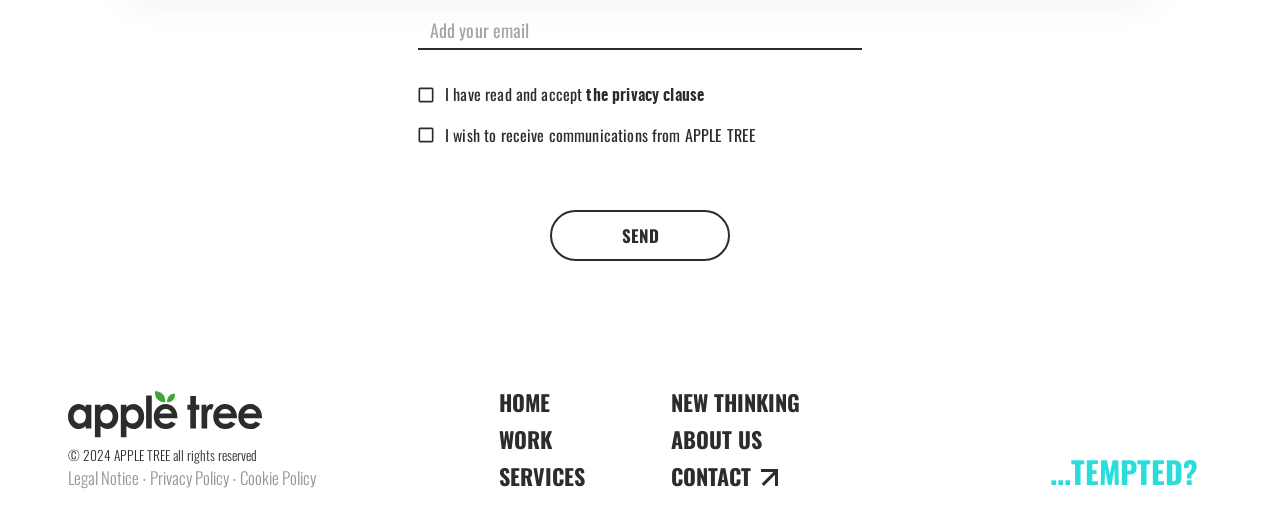Locate the bounding box coordinates of the area to click to fulfill this instruction: "visit the Linkedin page". The bounding box should be presented as four float numbers between 0 and 1, in the order [left, top, right, bottom].

[0.81, 0.738, 0.836, 0.802]